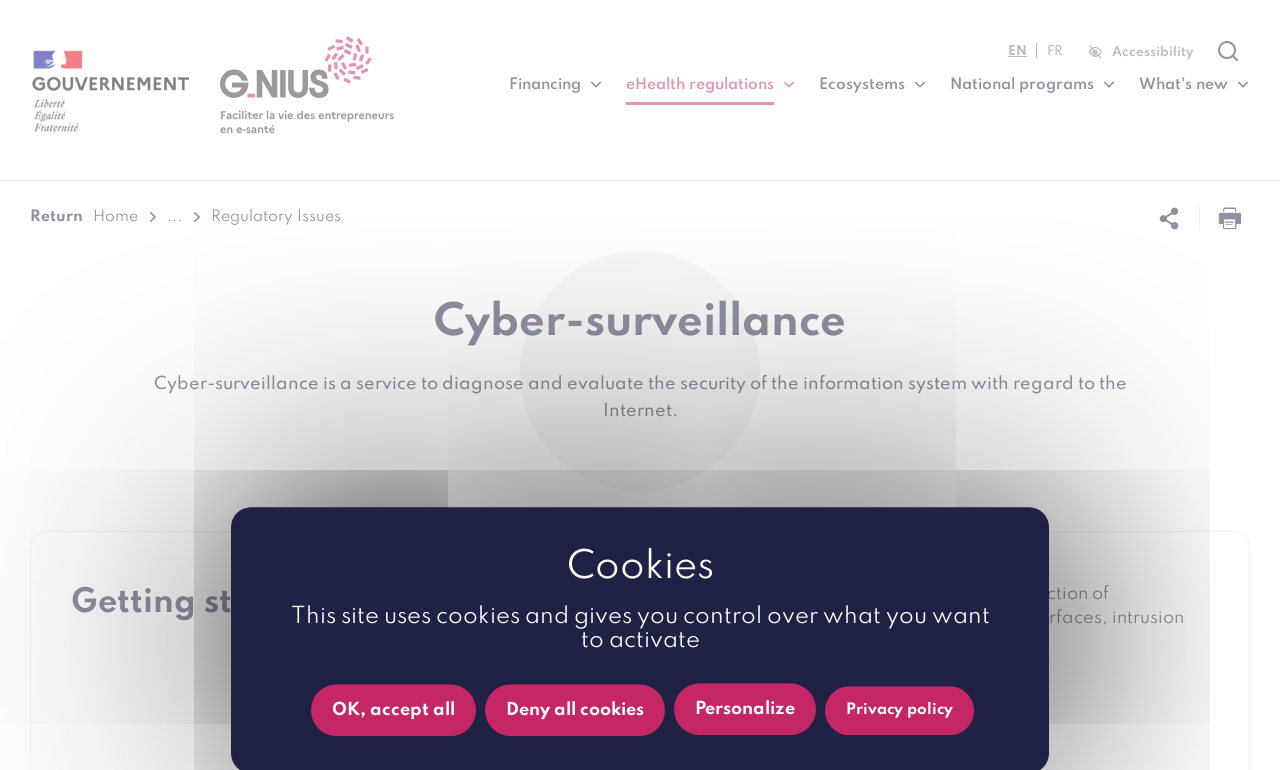Determine the bounding box coordinates of the clickable area required to perform the following instruction: "Print this page". The coordinates should be represented as four float numbers between 0 and 1: [left, top, right, bottom].

[0.945, 0.266, 0.977, 0.3]